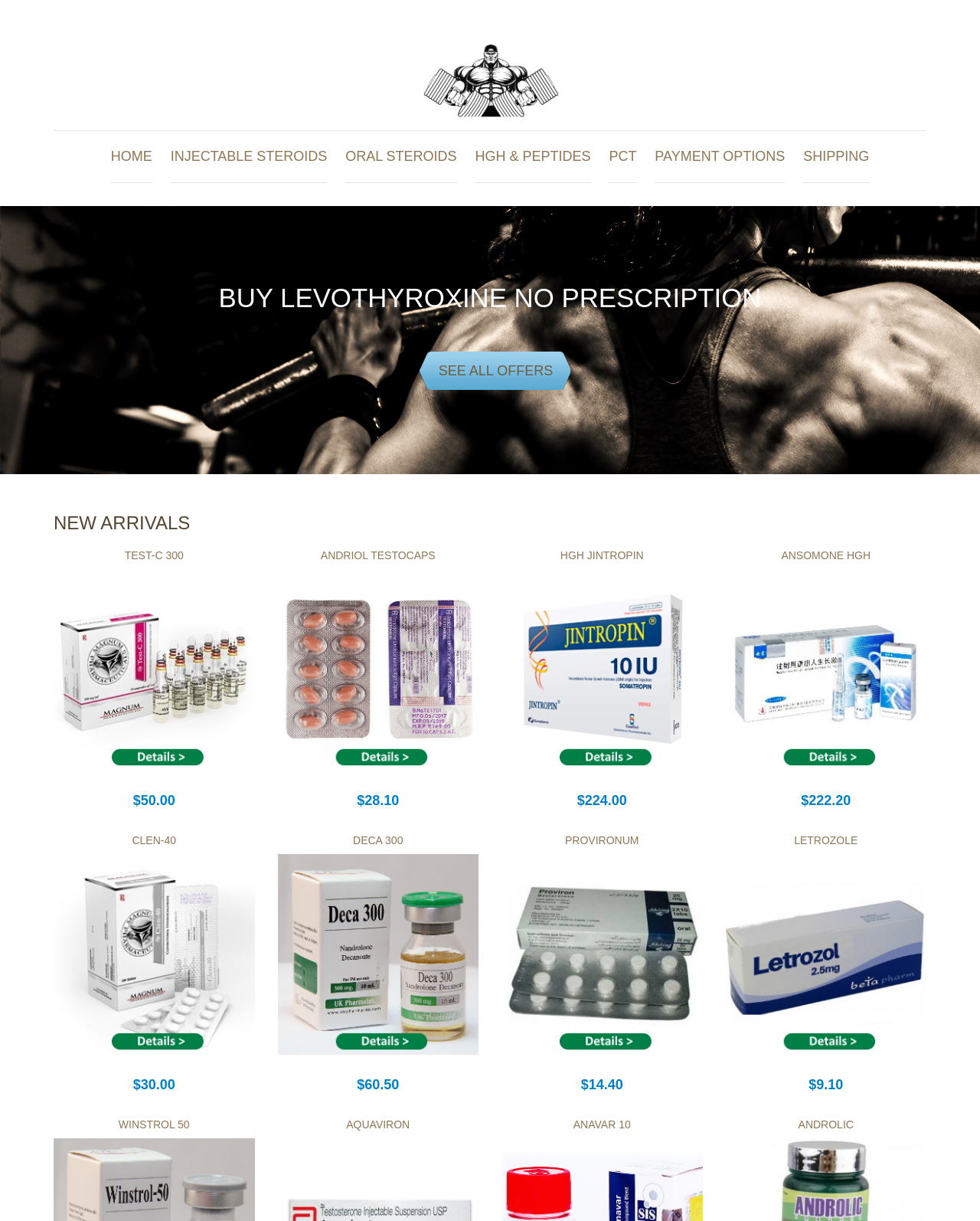Determine the bounding box coordinates for the element that should be clicked to follow this instruction: "Buy ANDRIOL TESTOCAPS". The coordinates should be given as four float numbers between 0 and 1, in the format [left, top, right, bottom].

[0.327, 0.45, 0.444, 0.46]